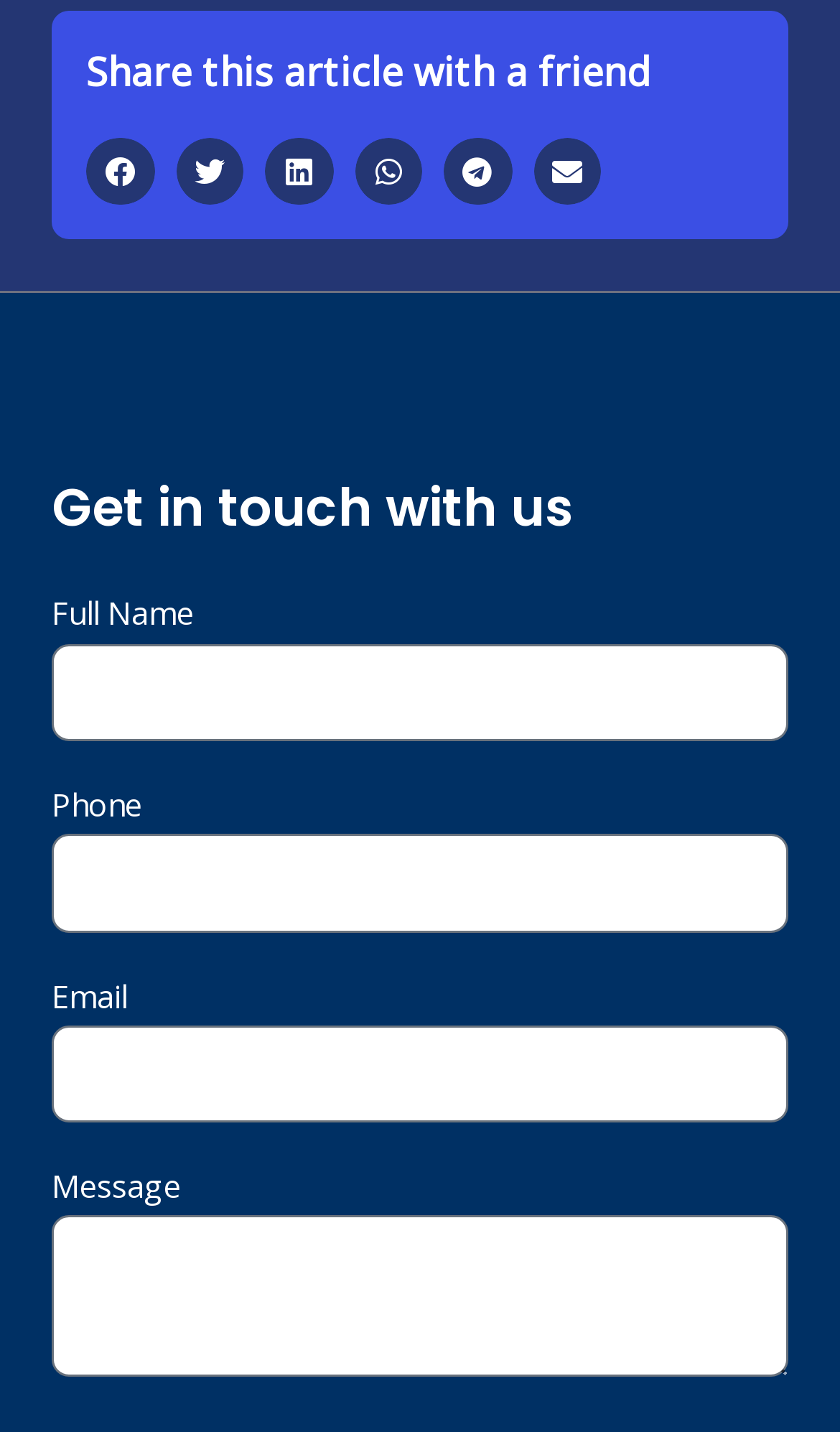Please specify the bounding box coordinates of the element that should be clicked to execute the given instruction: 'Write a message'. Ensure the coordinates are four float numbers between 0 and 1, expressed as [left, top, right, bottom].

[0.062, 0.849, 0.938, 0.962]